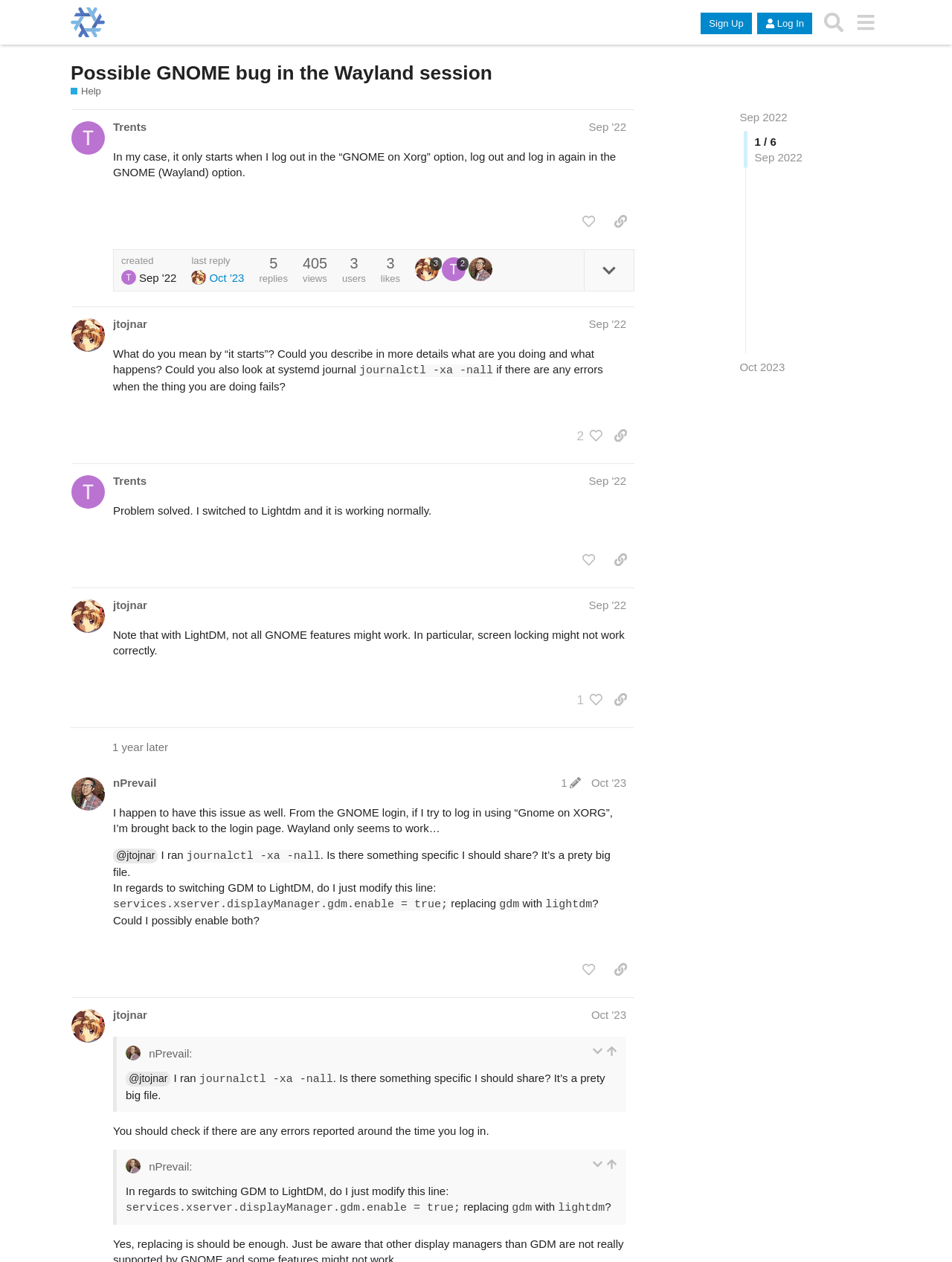Determine the bounding box coordinates of the section to be clicked to follow the instruction: "Share the post by @nPrevail". The coordinates should be given as four float numbers between 0 and 1, formatted as [left, top, right, bottom].

[0.637, 0.544, 0.666, 0.564]